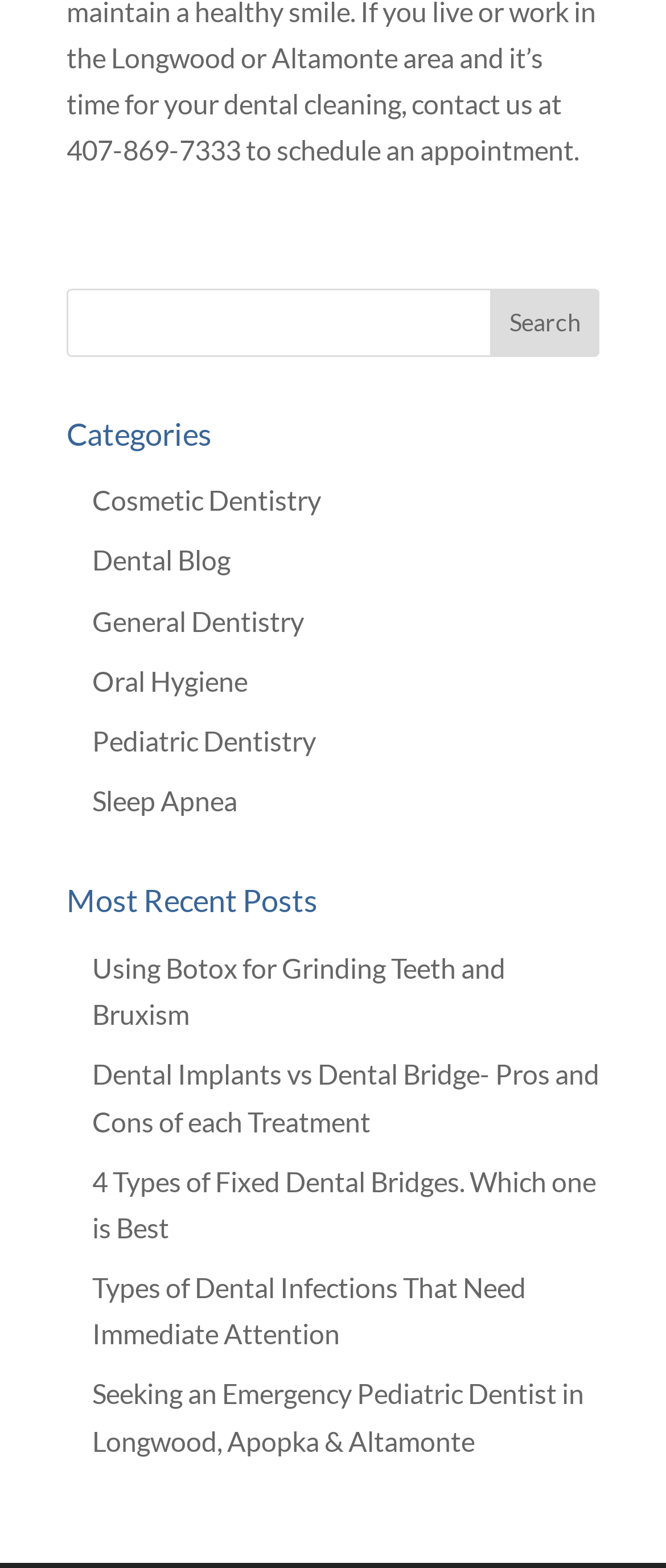Determine the bounding box coordinates of the clickable area required to perform the following instruction: "visit Using Botox for Grinding Teeth and Bruxism". The coordinates should be represented as four float numbers between 0 and 1: [left, top, right, bottom].

[0.138, 0.607, 0.759, 0.657]